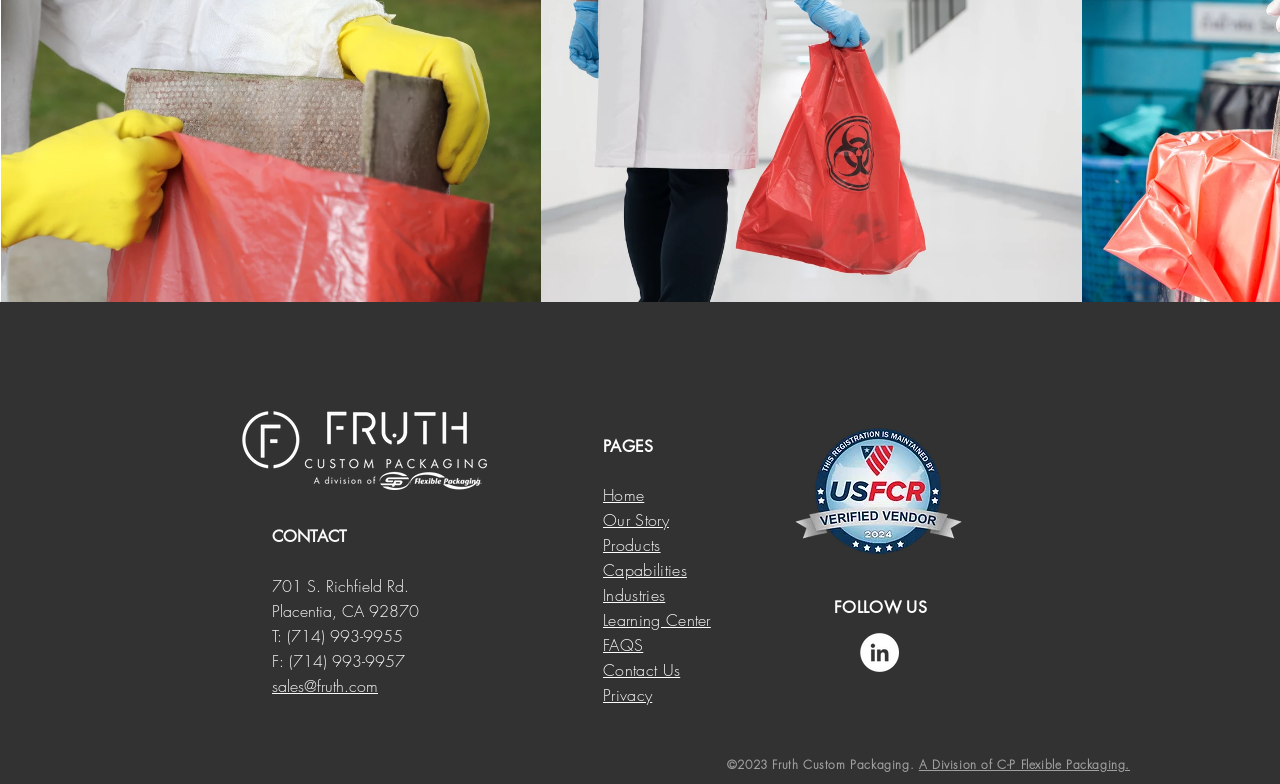Locate the bounding box coordinates of the area that needs to be clicked to fulfill the following instruction: "Click the 'Home' link". The coordinates should be in the format of four float numbers between 0 and 1, namely [left, top, right, bottom].

[0.471, 0.62, 0.503, 0.644]